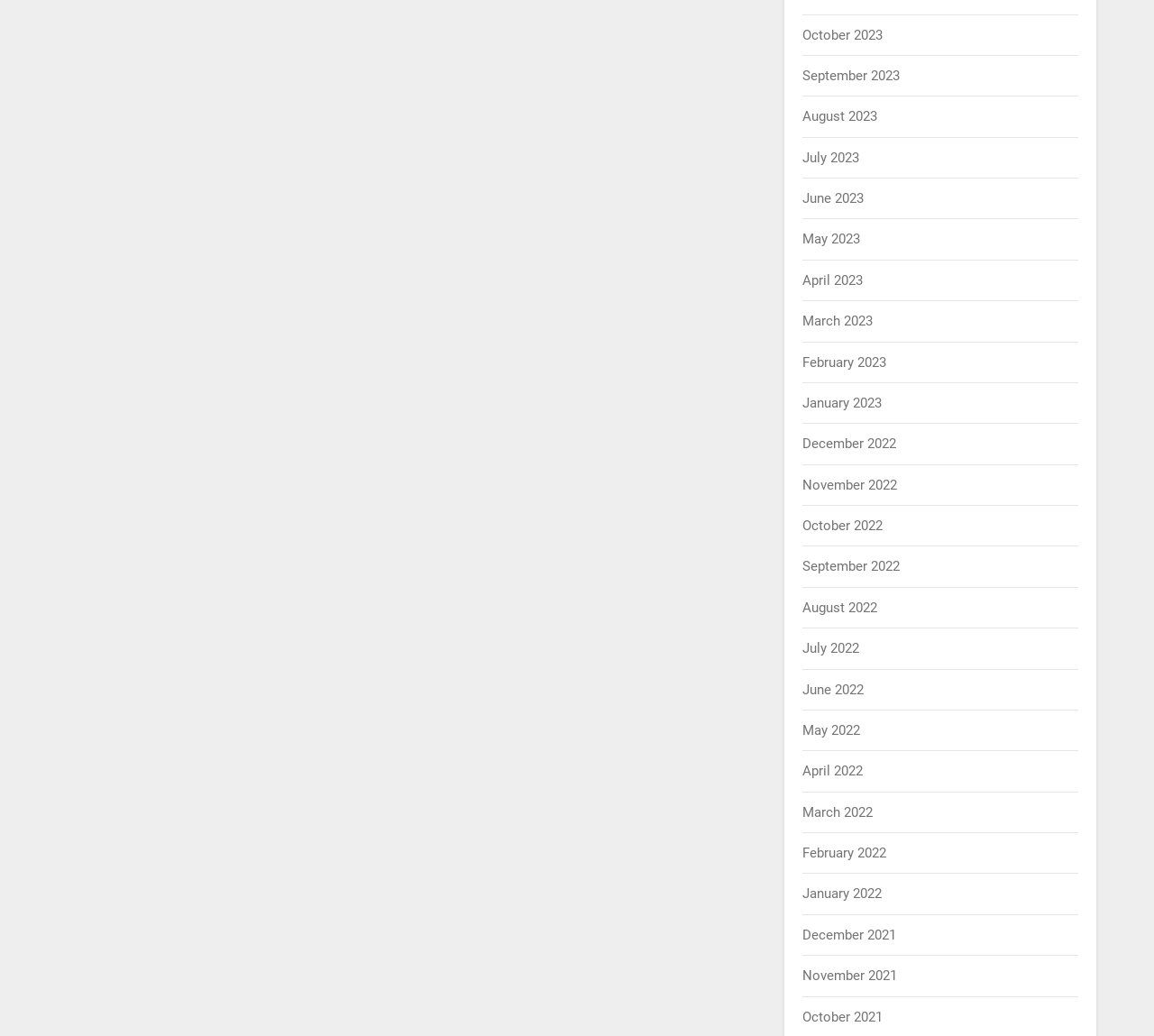Provide a one-word or short-phrase response to the question:
What is the earliest month listed?

December 2021